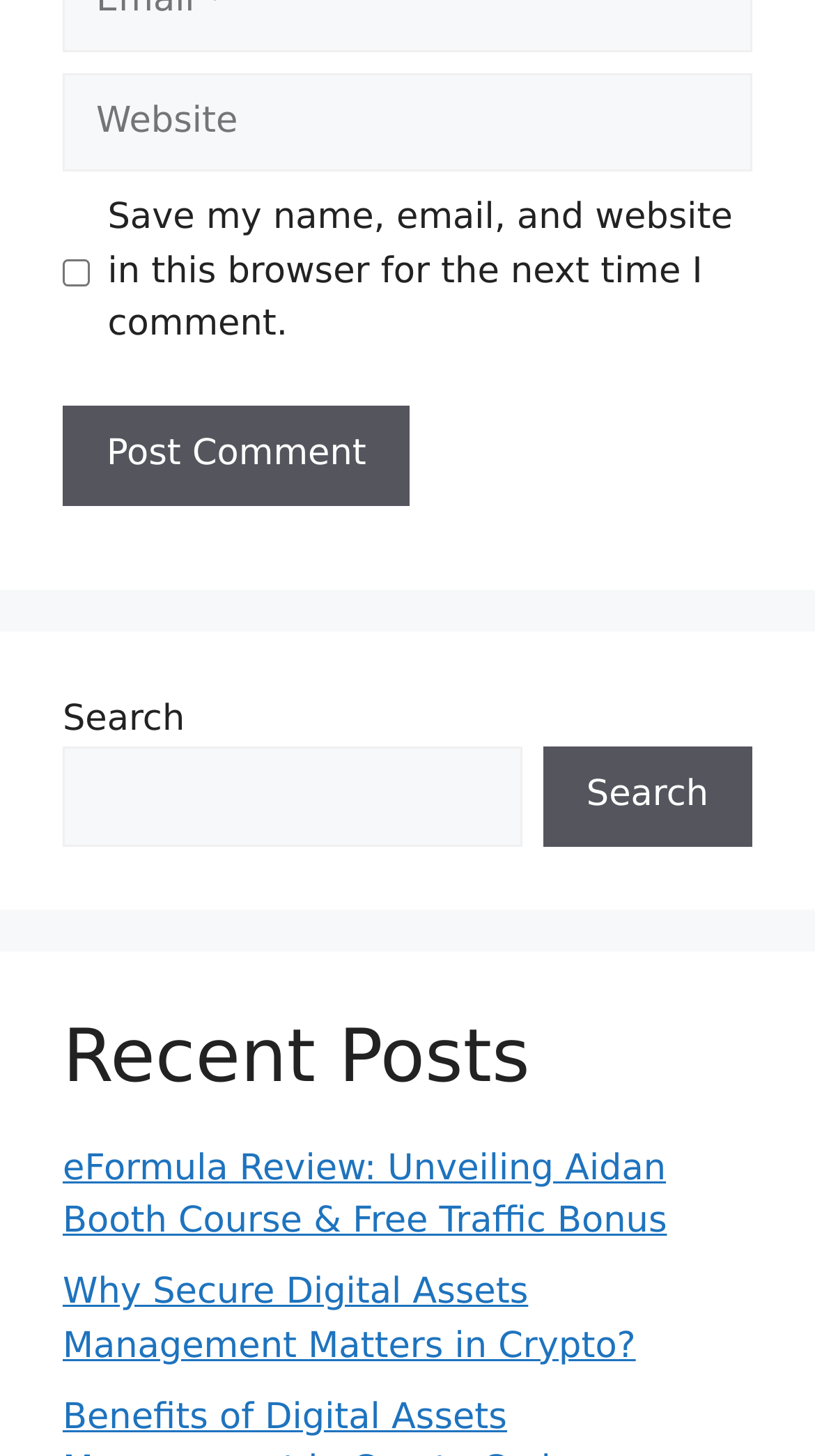Given the element description "Menu", identify the bounding box of the corresponding UI element.

None